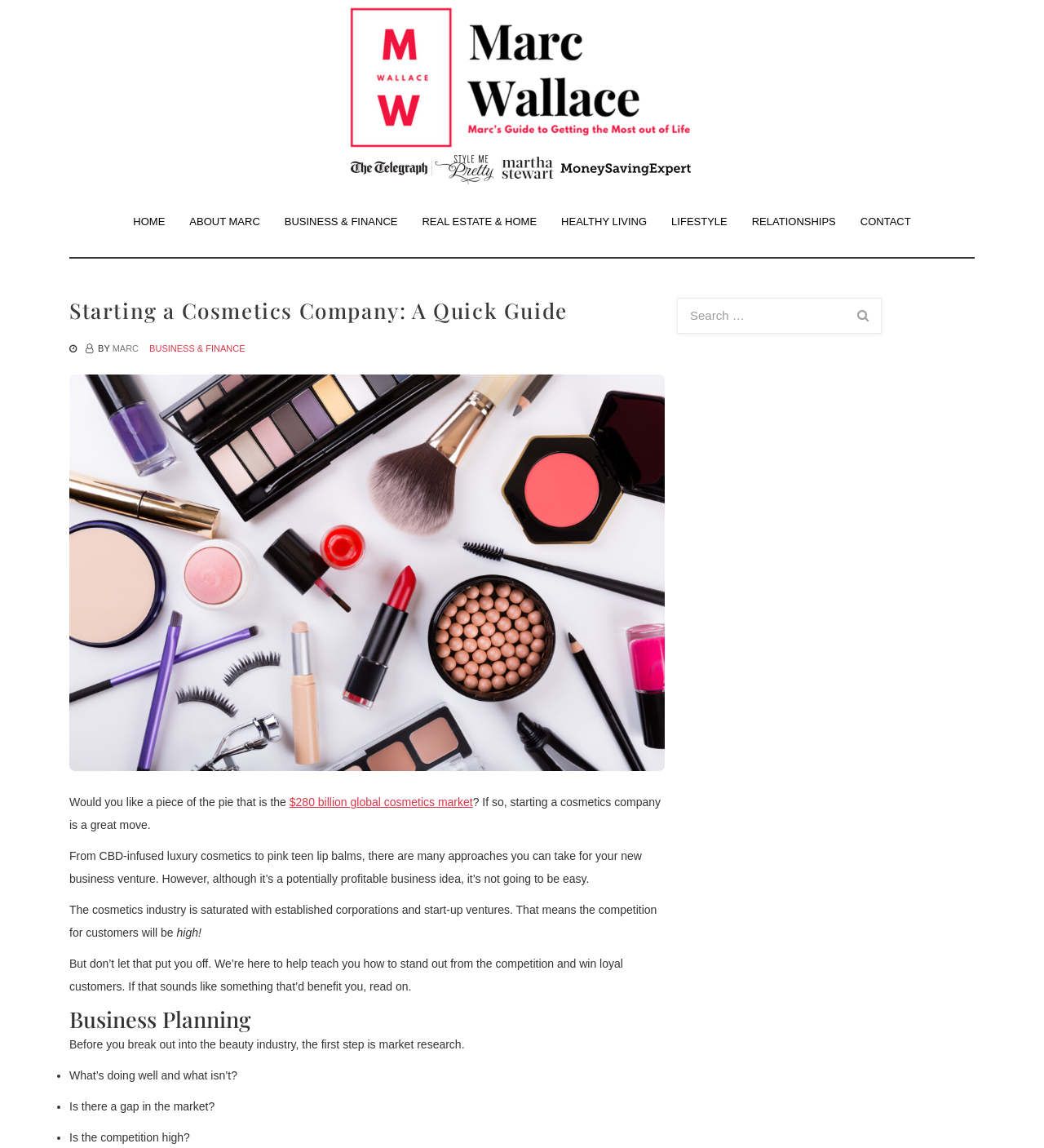Answer the question in one word or a short phrase:
What is the value of the global cosmetics market?

$280 billion